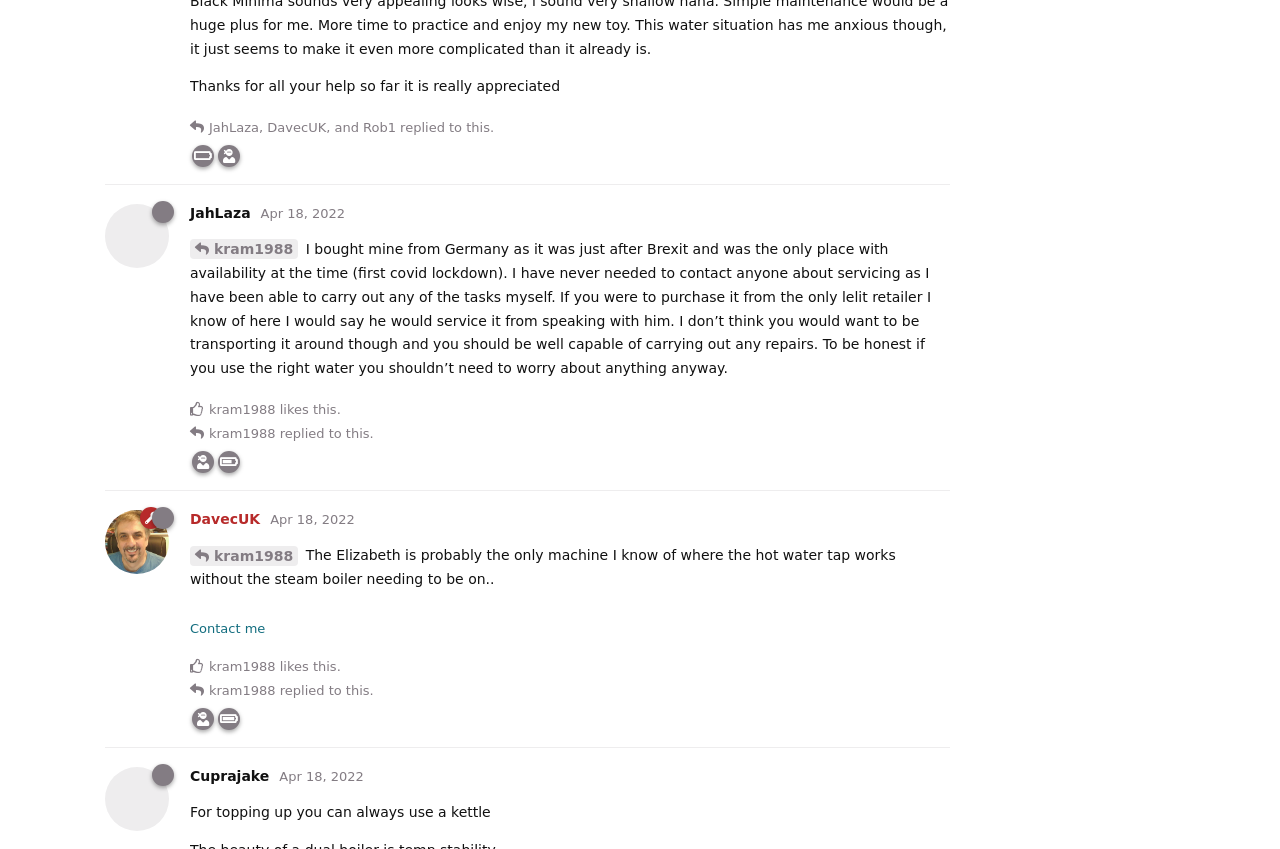Please identify the bounding box coordinates of the area that needs to be clicked to fulfill the following instruction: "Visit the user profile of kram1988."

[0.148, 0.313, 0.21, 0.332]